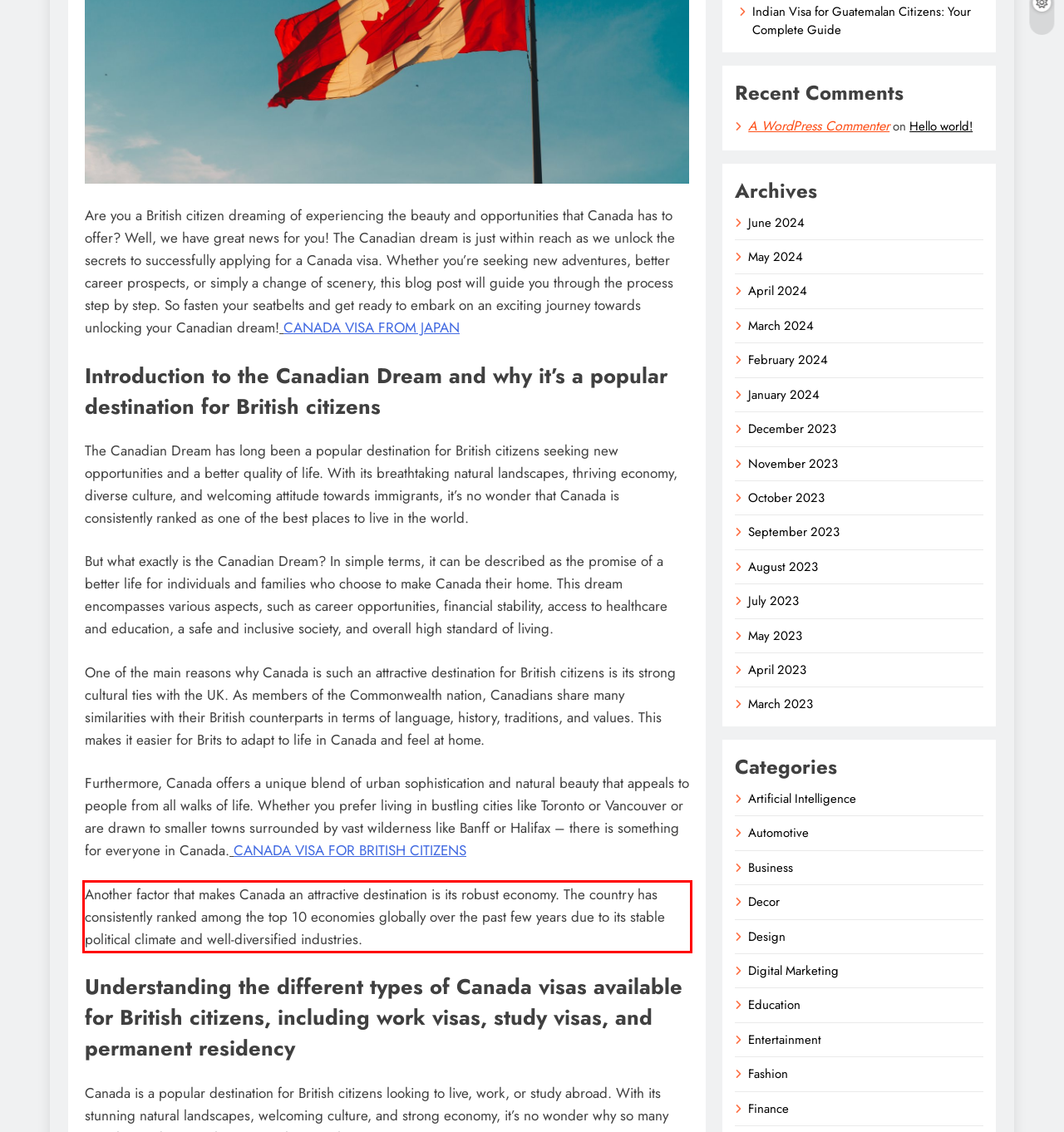Examine the webpage screenshot, find the red bounding box, and extract the text content within this marked area.

Another factor that makes Canada an attractive destination is its robust economy. The country has consistently ranked among the top 10 economies globally over the past few years due to its stable political climate and well-diversified industries.